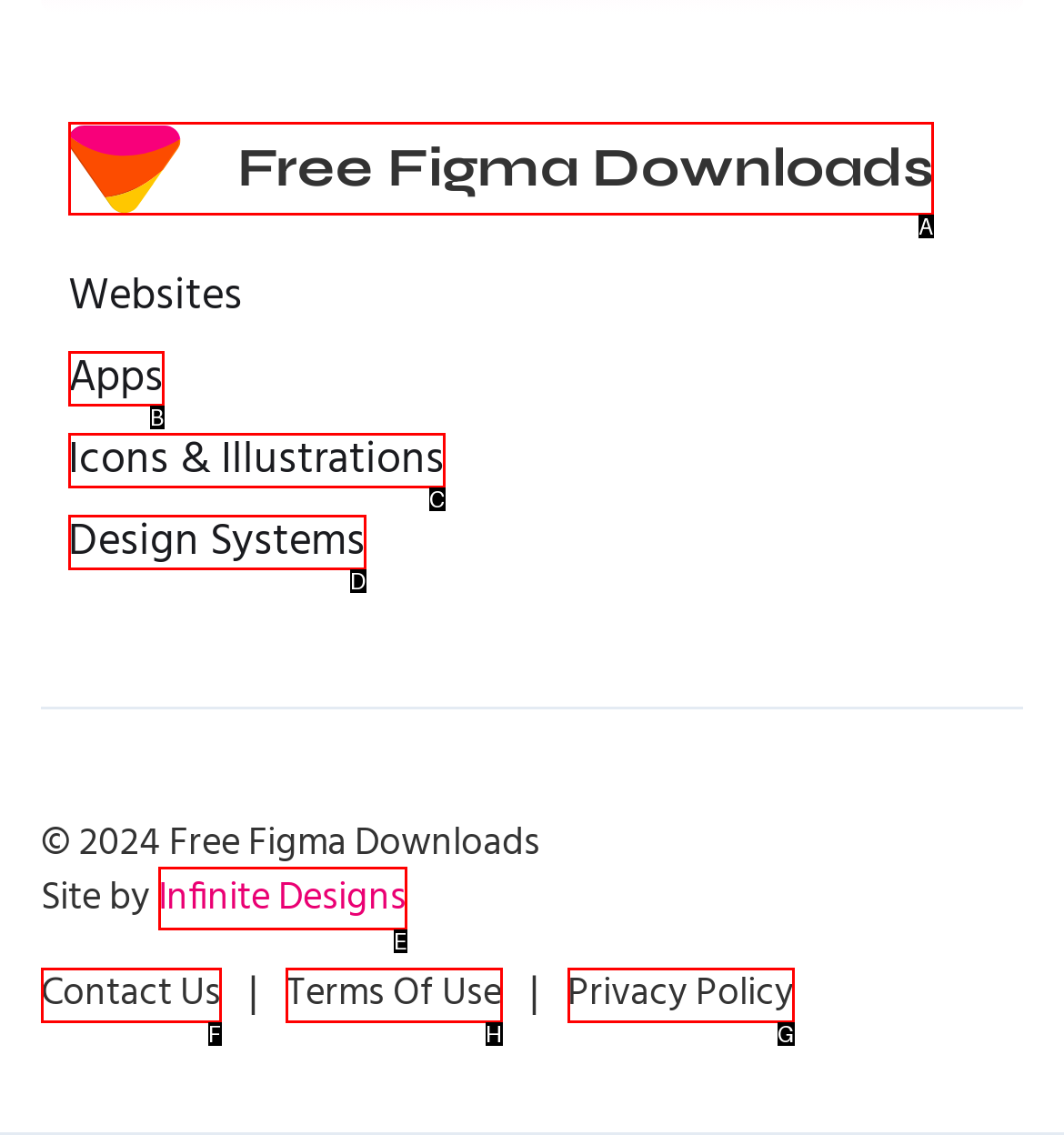Among the marked elements in the screenshot, which letter corresponds to the UI element needed for the task: View Terms Of Use?

H